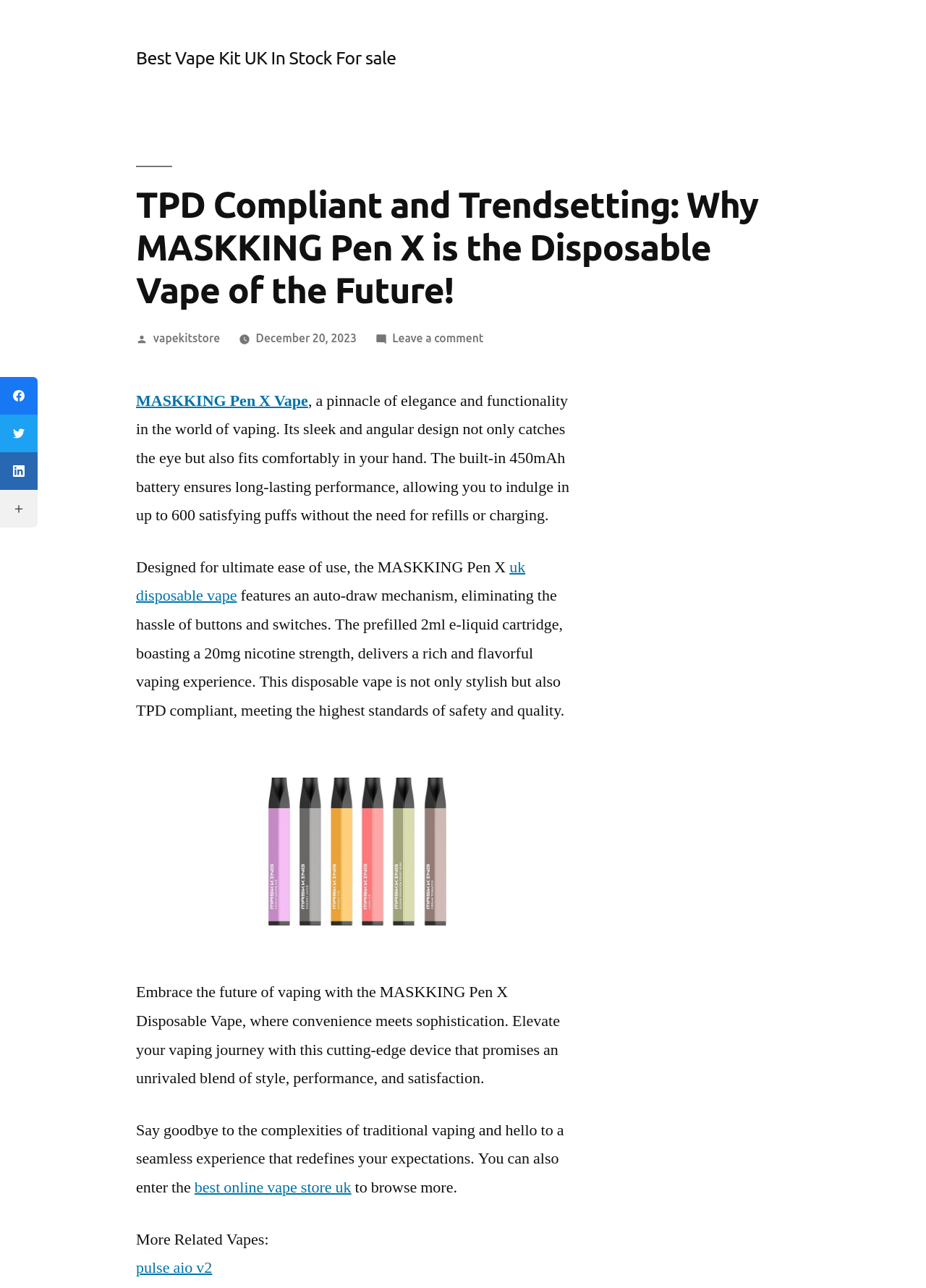Please determine the bounding box coordinates of the element to click in order to execute the following instruction: "Follow the Facebook link". The coordinates should be four float numbers between 0 and 1, specified as [left, top, right, bottom].

[0.0, 0.293, 0.041, 0.322]